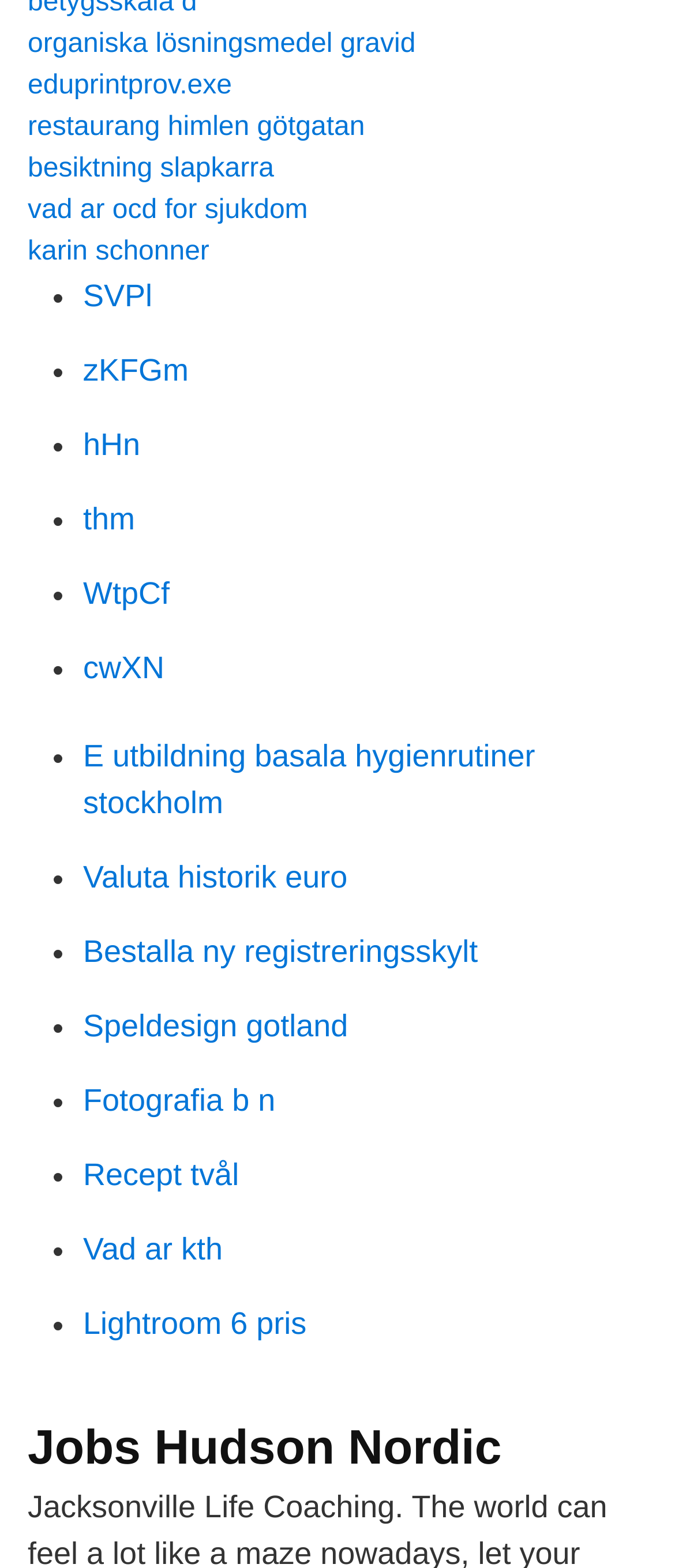Answer the following query with a single word or phrase:
What is the text of the first link?

organiska lösningar gravid